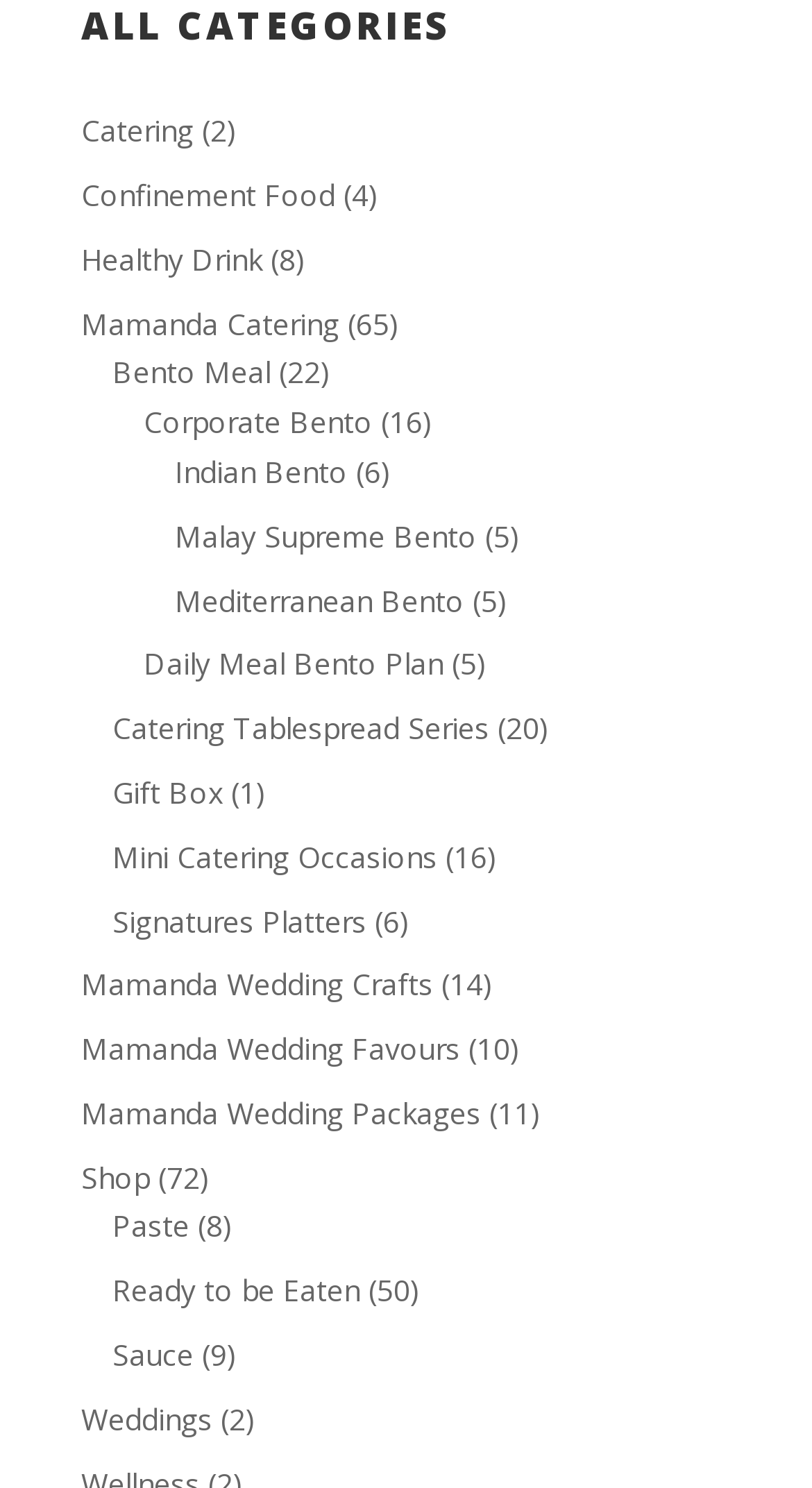Please specify the bounding box coordinates of the clickable section necessary to execute the following command: "Check out Bento Meal".

[0.138, 0.237, 0.333, 0.264]